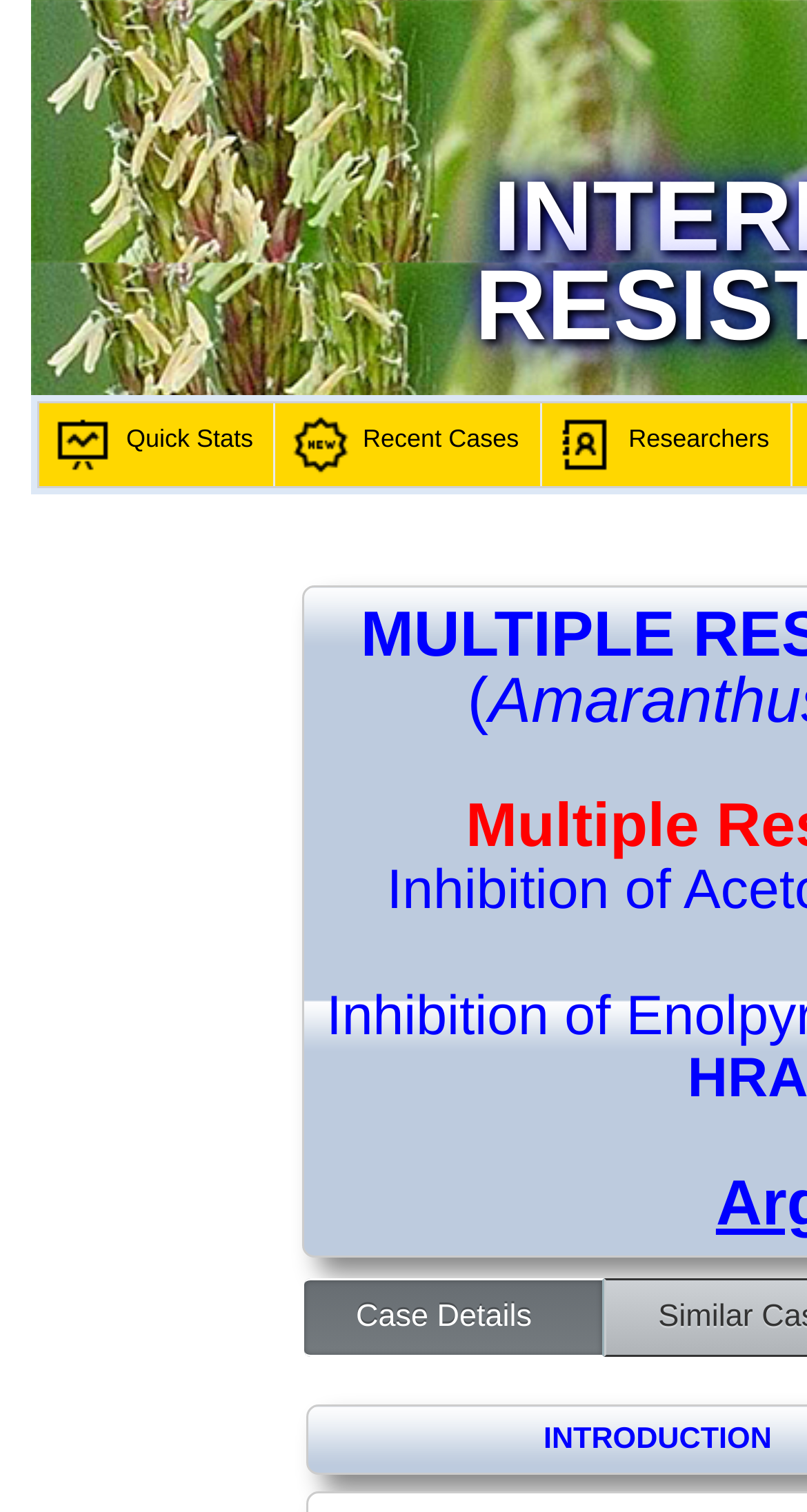Using the provided element description, identify the bounding box coordinates as (top-left x, top-left y, bottom-right x, bottom-right y). Ensure all values are between 0 and 1. Description: Recent Cases

[0.342, 0.267, 0.669, 0.321]